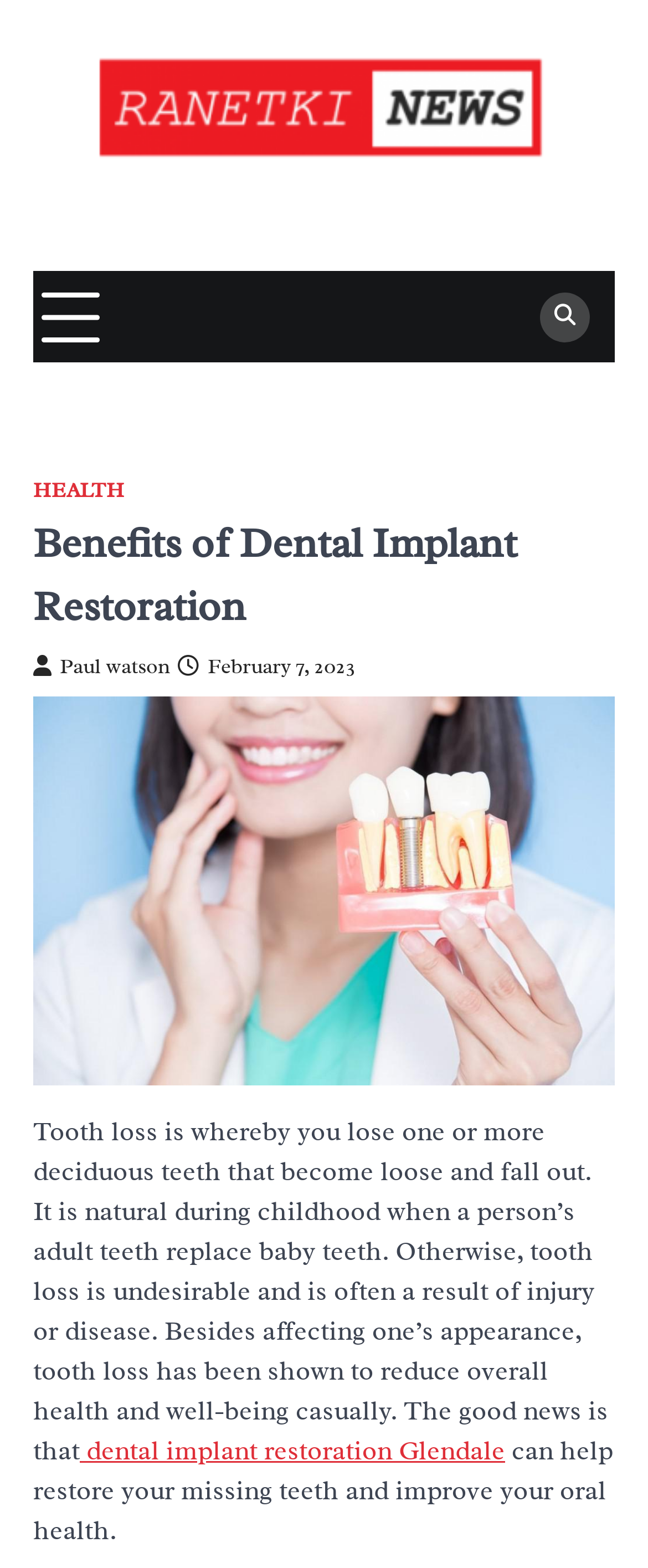Provide the bounding box coordinates of the HTML element described as: "Paul watson". The bounding box coordinates should be four float numbers between 0 and 1, i.e., [left, top, right, bottom].

[0.051, 0.417, 0.262, 0.434]